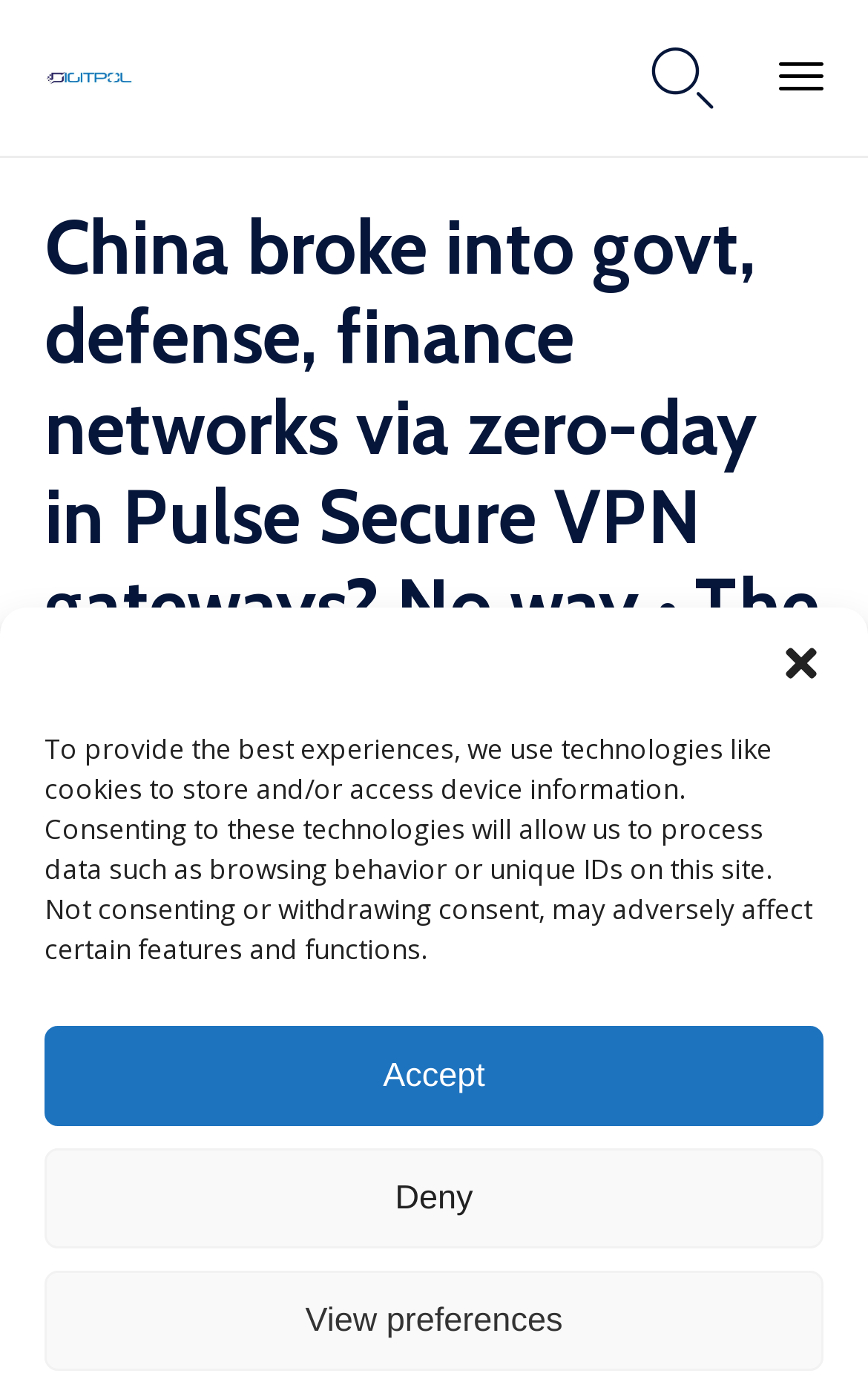Is there a logo or icon on the top left of the page?
Look at the image and provide a detailed response to the question.

I found an image with the text 'DIGITPOL' on the top left of the page, which appears to be a logo or icon.